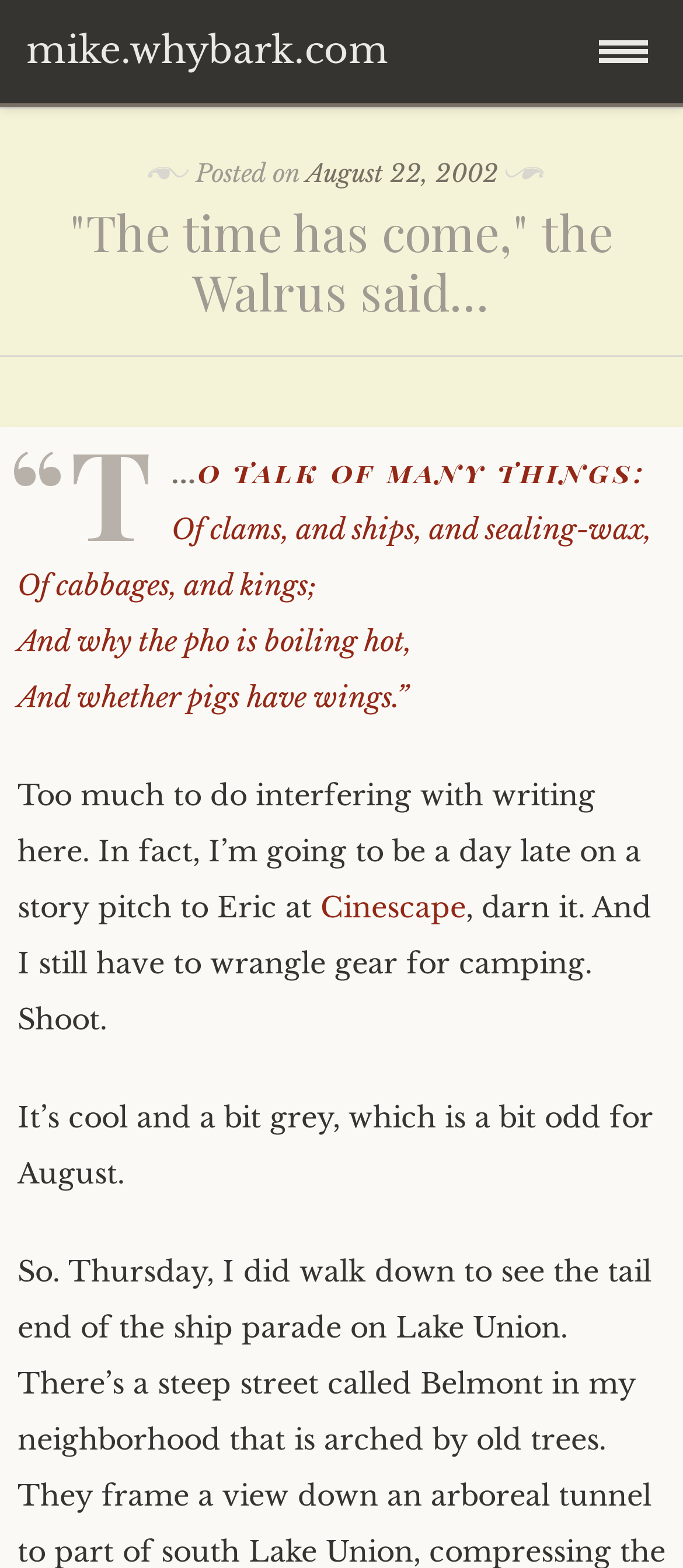What is the author planning to do?
Use the information from the screenshot to give a comprehensive response to the question.

I found the answer by looking at the text which says 'And I still have to wrangle gear for camping.' This suggests that the author is planning to go camping.